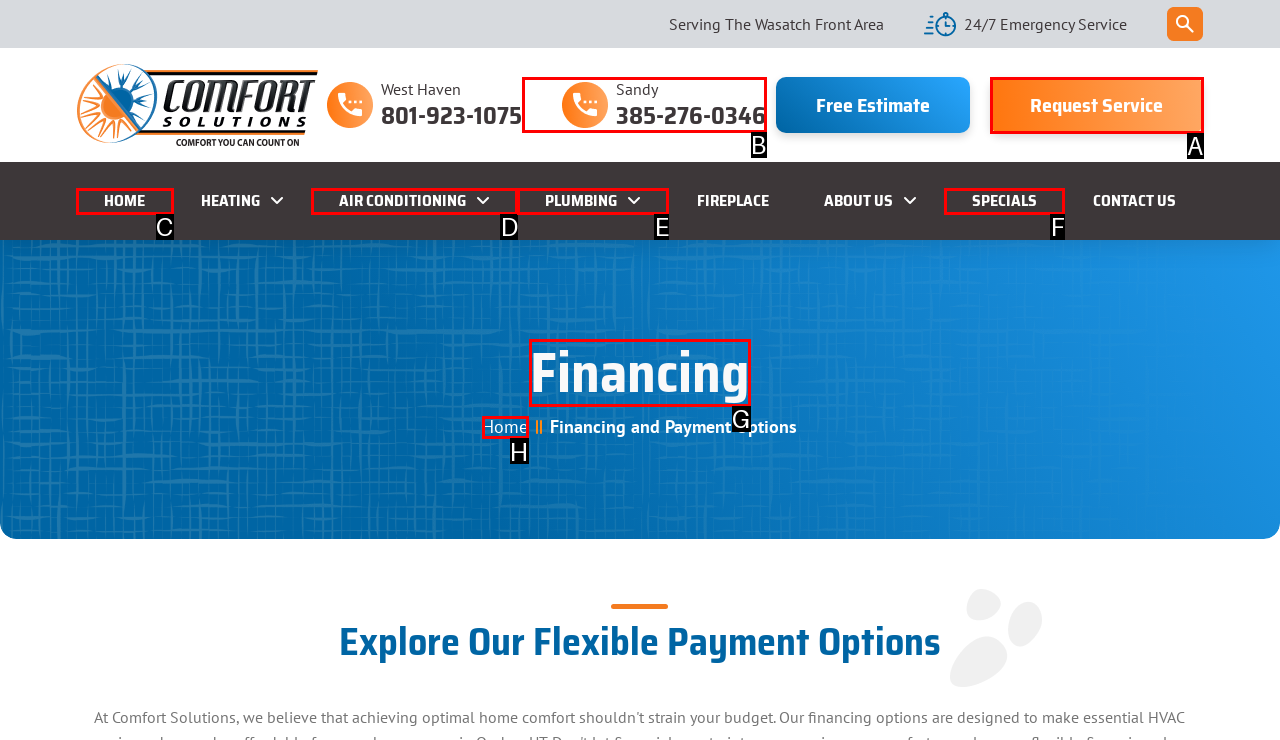Indicate the HTML element that should be clicked to perform the task: View the 'Financing' page Reply with the letter corresponding to the chosen option.

G